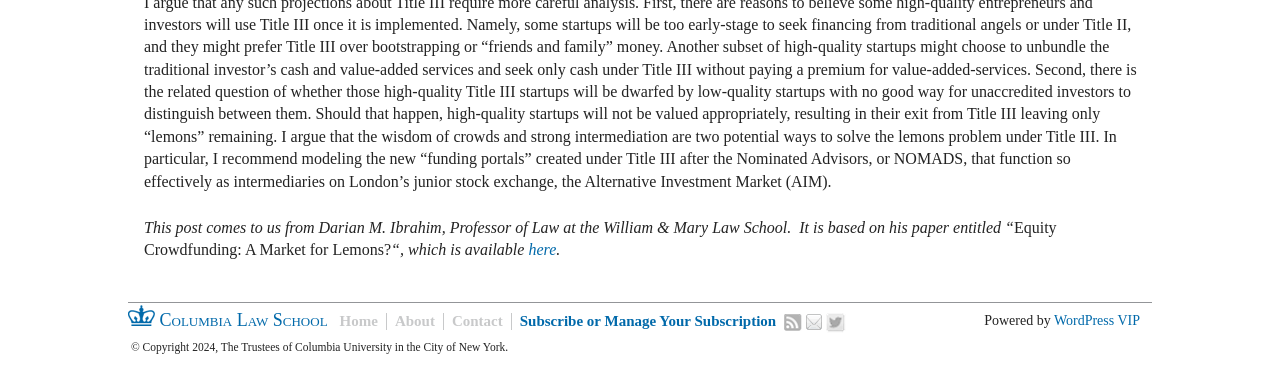Indicate the bounding box coordinates of the element that must be clicked to execute the instruction: "Subscribe or manage your subscription". The coordinates should be given as four float numbers between 0 and 1, i.e., [left, top, right, bottom].

[0.399, 0.836, 0.613, 0.882]